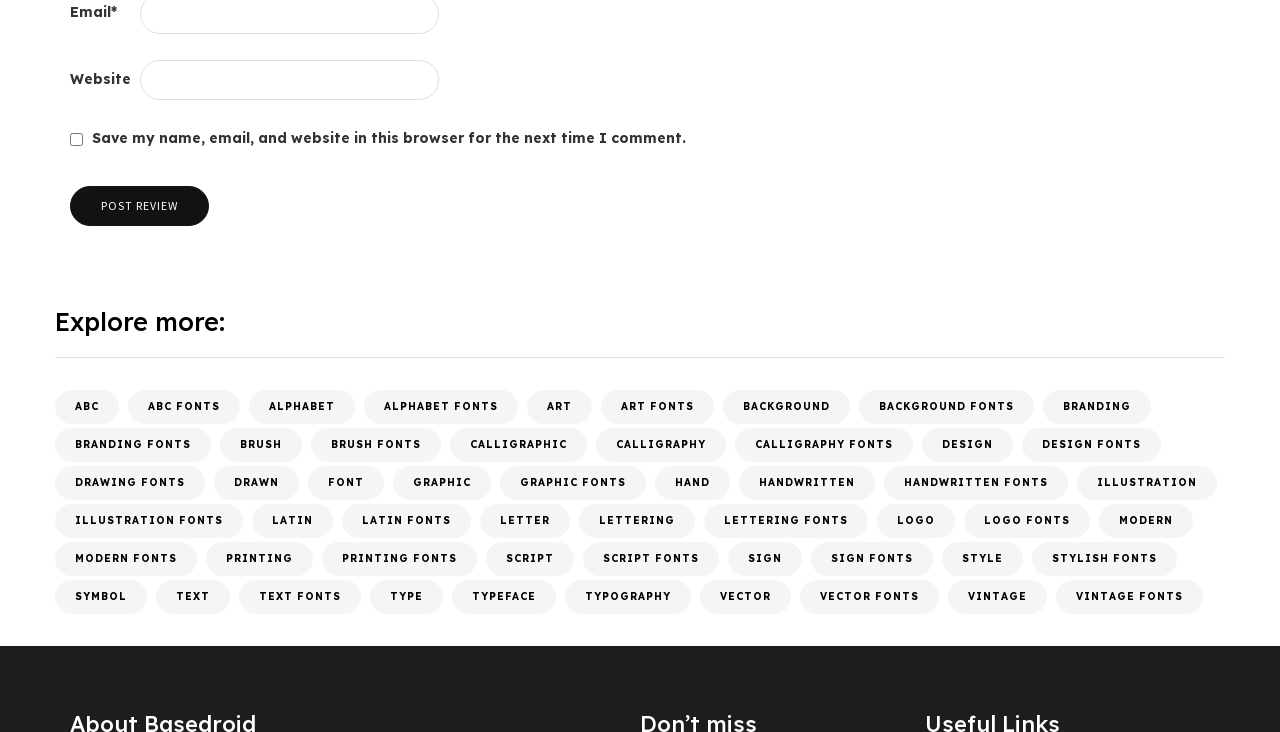What is the checkbox below the 'Website' text box for? Using the information from the screenshot, answer with a single word or phrase.

To save user information